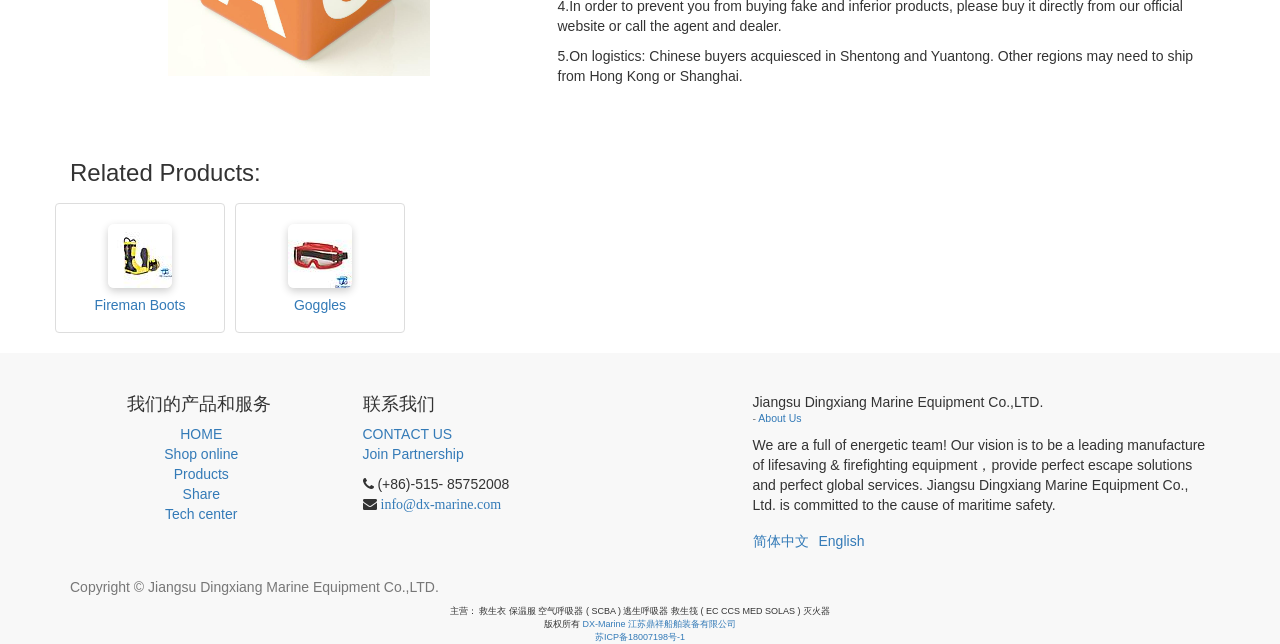Find the bounding box coordinates for the area that must be clicked to perform this action: "Click on Fireman Boots".

[0.047, 0.462, 0.172, 0.486]